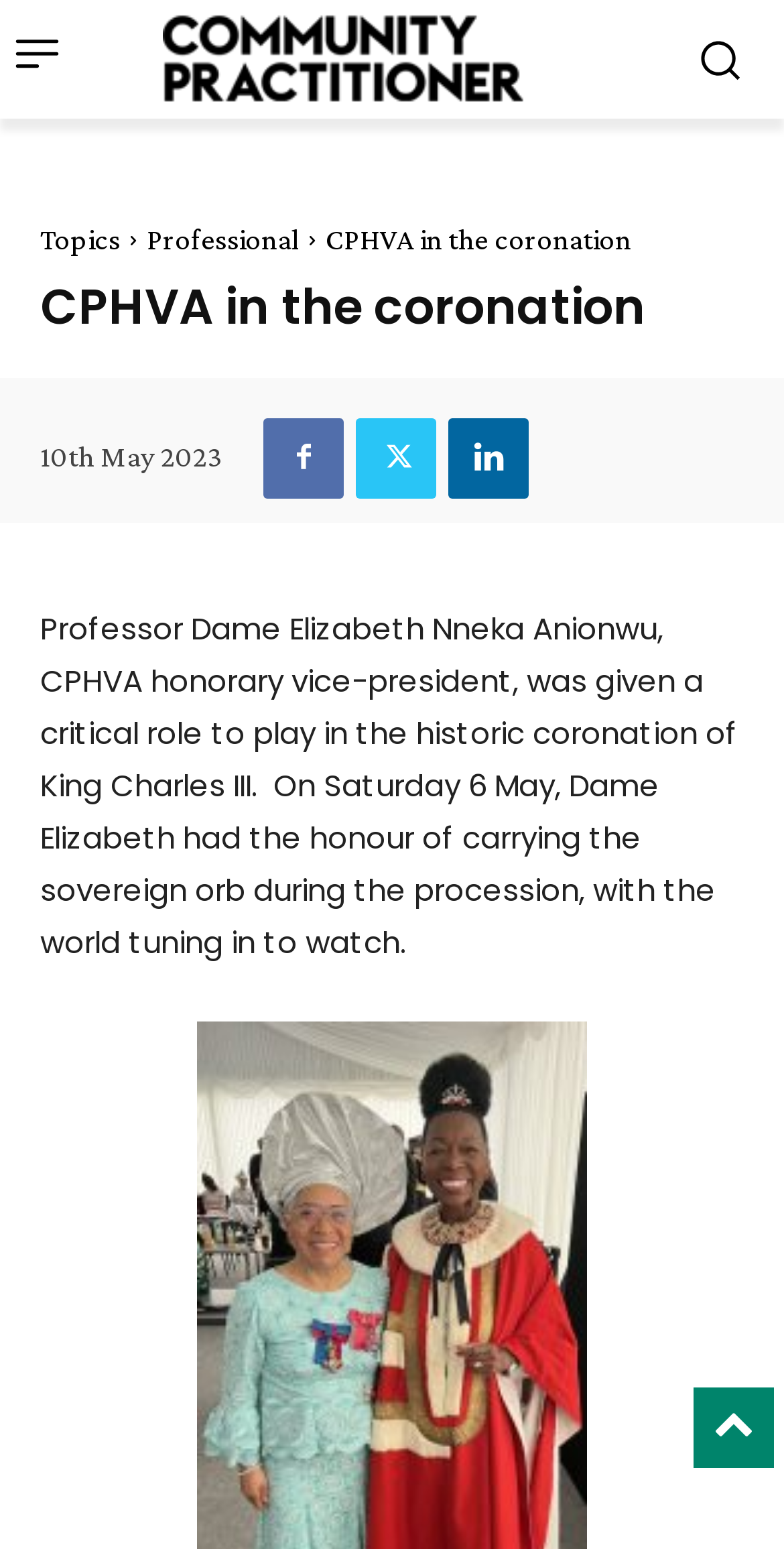Illustrate the webpage's structure and main components comprehensively.

The webpage appears to be an article about Professor Dame Elizabeth Nneka Anionwu's role in the coronation of King Charles III. At the top left of the page, there is a small image, and next to it, a logo link with an accompanying image. On the top right, there is another small image. 

Below the logo, there are three links: "Topics", "Professional", and a heading that reads "CPHVA in the coronation". The heading is centered and takes up most of the width of the page. 

Underneath the heading, there is a time element displaying the date "10th May 2023". To the right of the date, there are three social media links represented by icons. 

The main content of the page is a paragraph of text that describes Professor Dame Elizabeth Nneka Anionwu's role in the coronation, including carrying the sovereign orb during the procession. This text takes up most of the page's width and is positioned below the heading and date.